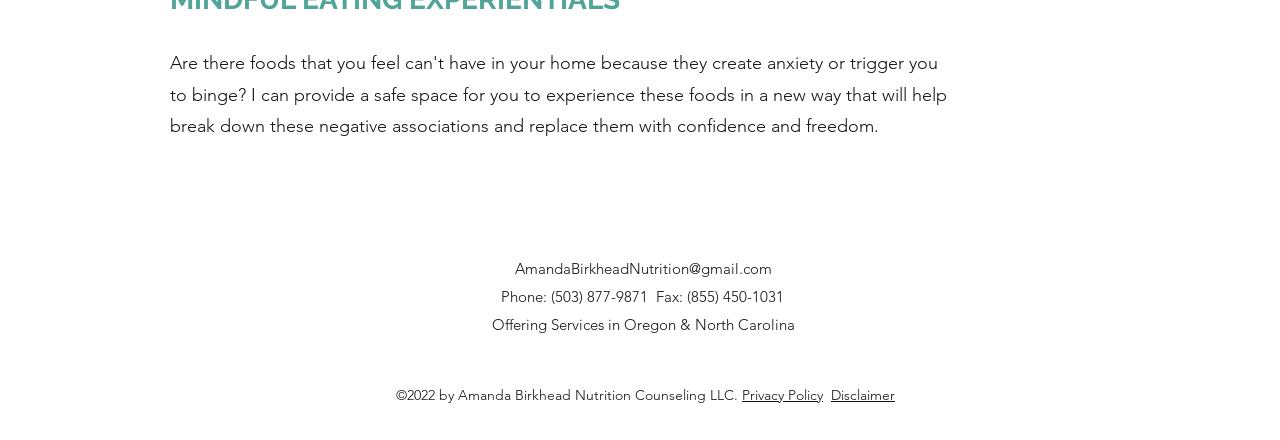Provide a brief response to the question below using one word or phrase:
In which states does Amanda Birkhead Nutrition offer services?

Oregon & North Carolina